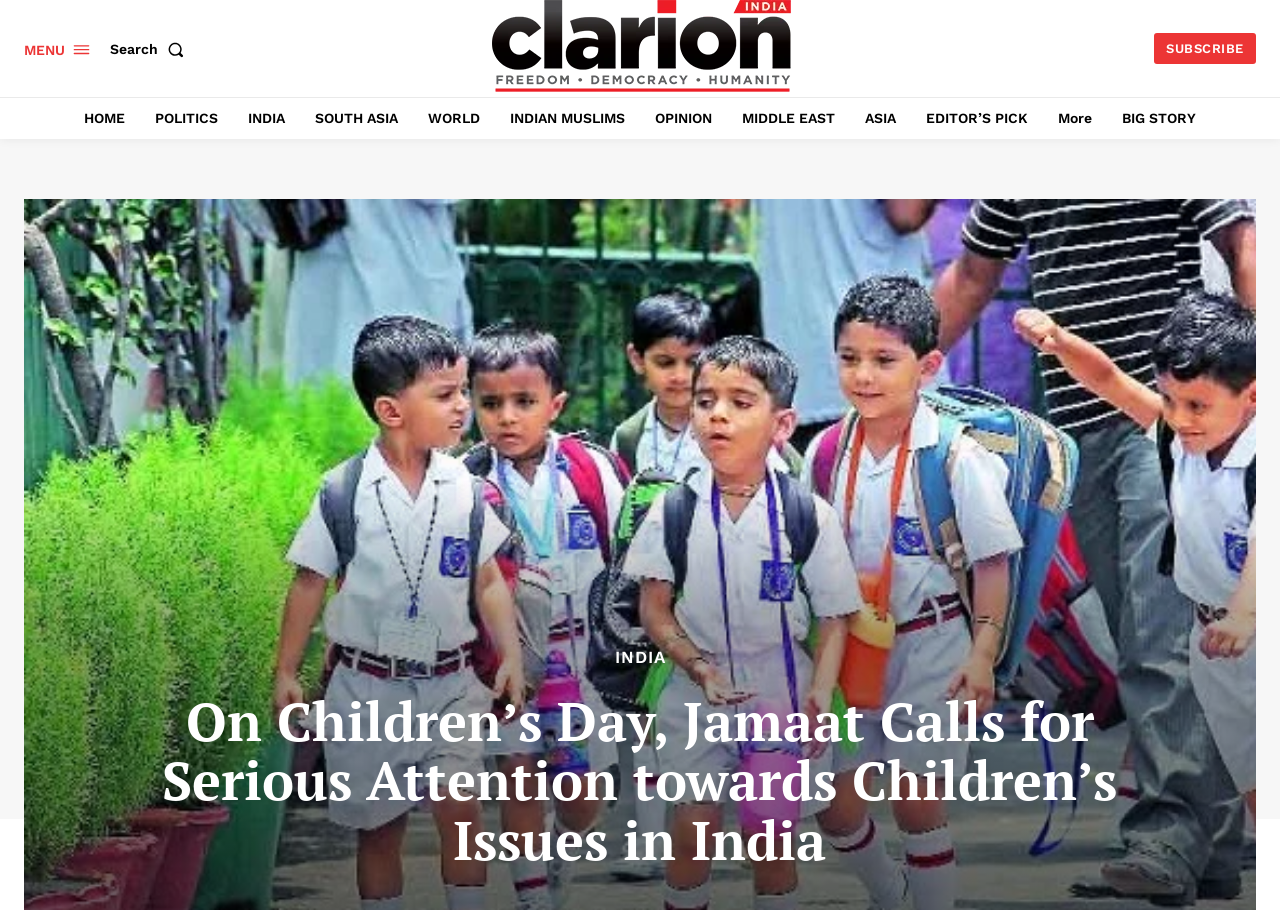How many categories are listed on the top?
Answer the question with a thorough and detailed explanation.

I counted the number of link elements with category names such as 'HOME', 'POLITICS', 'INDIA', and so on, and found that there are 10 categories listed on the top.